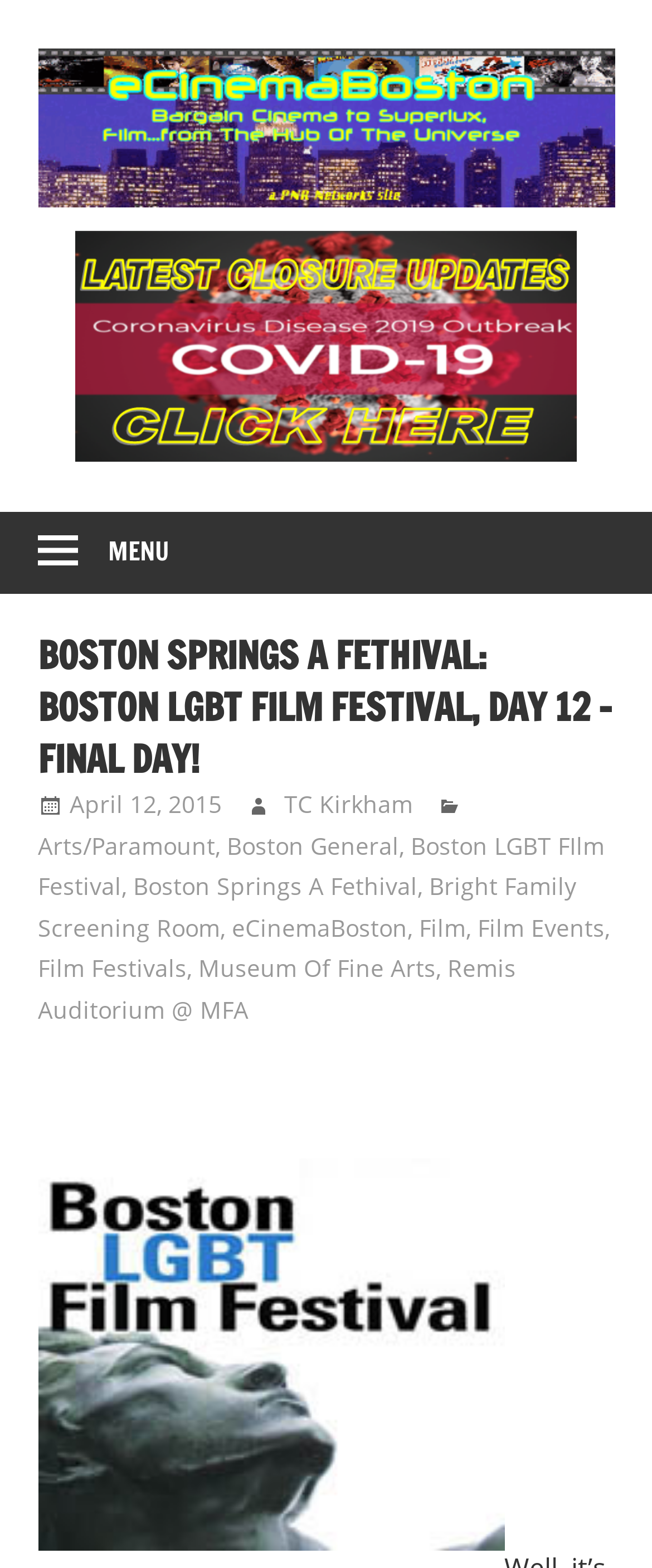Identify the bounding box of the UI element described as follows: "Menu". Provide the coordinates as four float numbers in the range of 0 to 1 [left, top, right, bottom].

[0.0, 0.326, 1.0, 0.378]